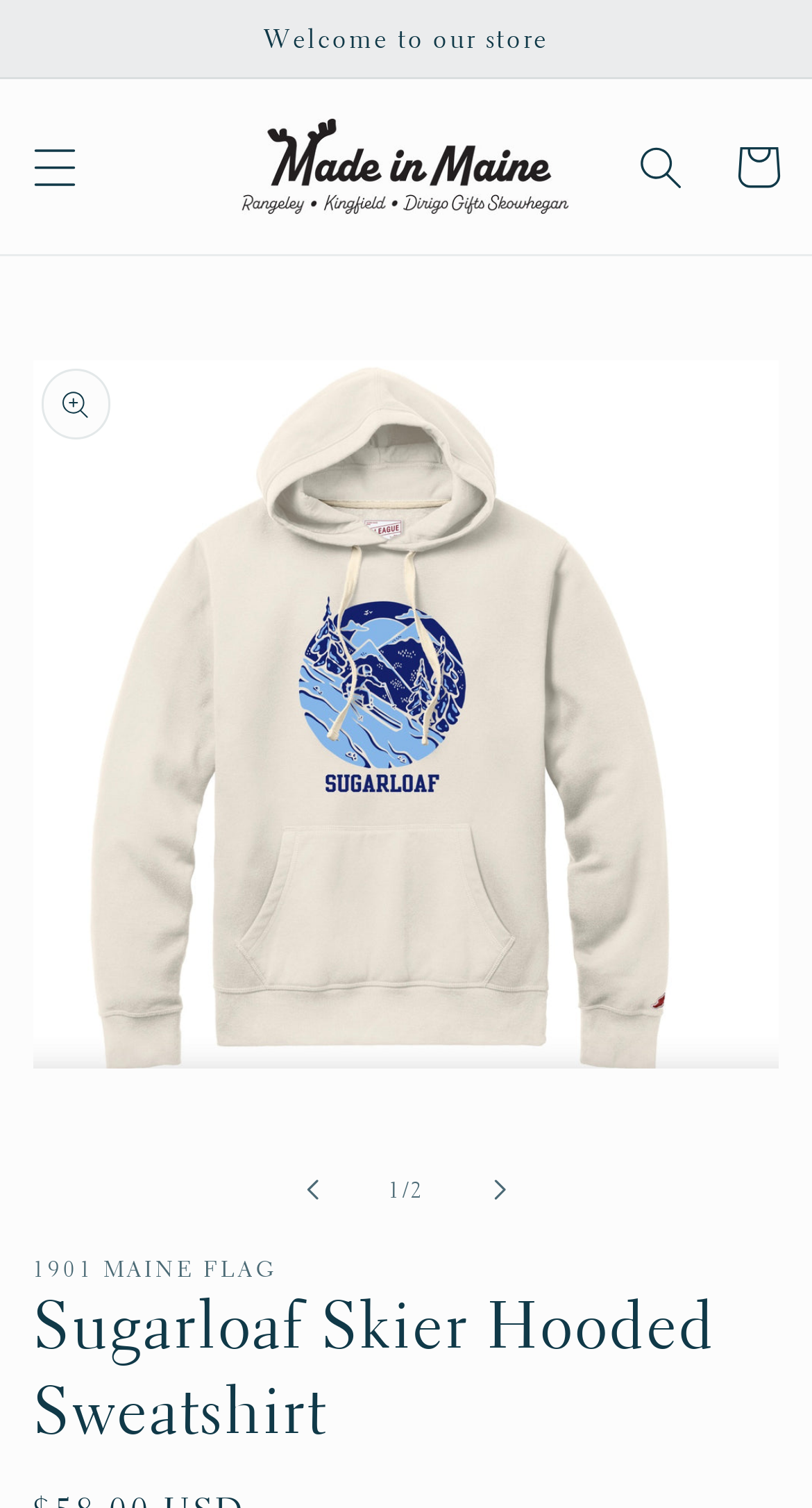Based on the element description: "parent_node: Cart", identify the UI element and provide its bounding box coordinates. Use four float numbers between 0 and 1, [left, top, right, bottom].

[0.27, 0.067, 0.73, 0.154]